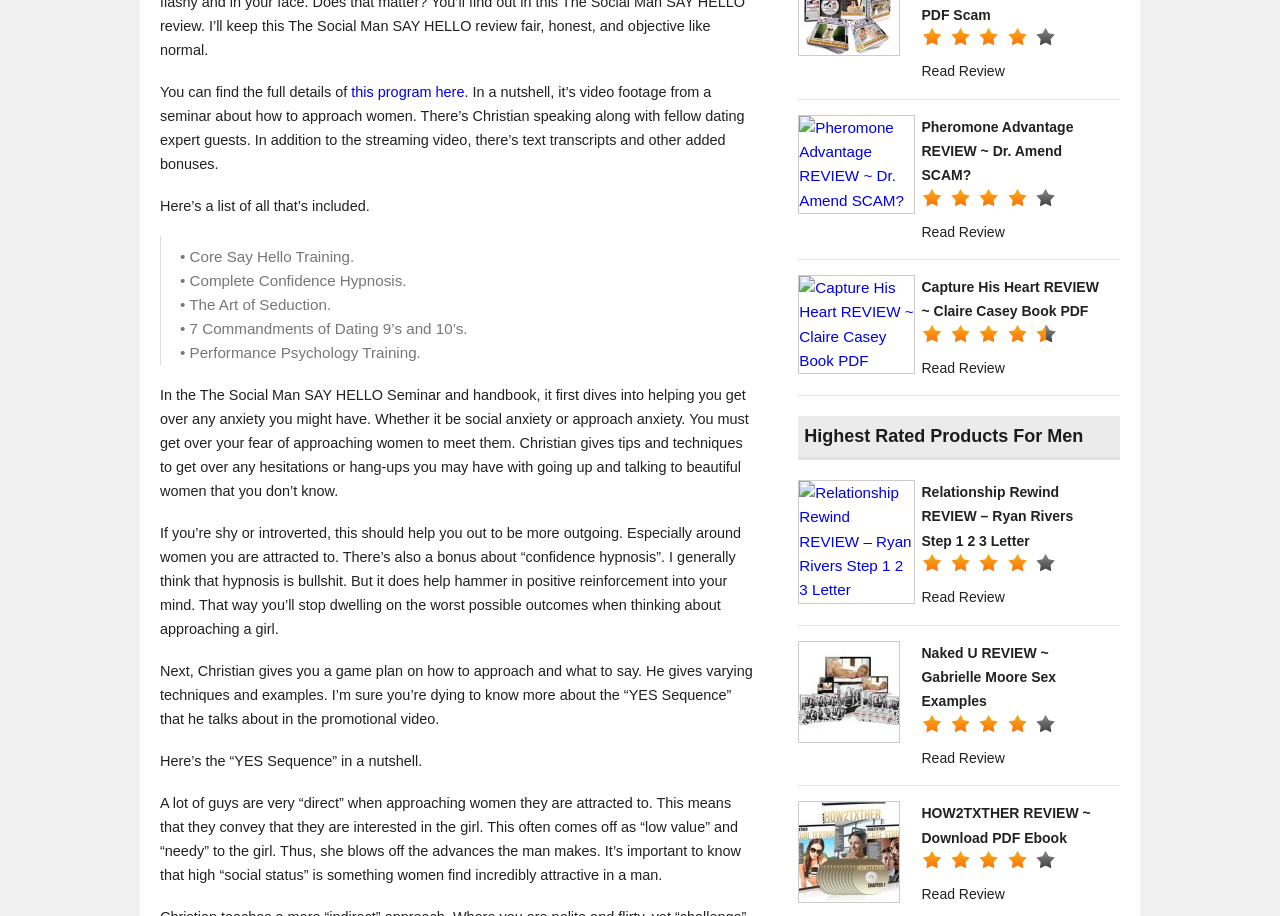Identify the coordinates of the bounding box for the element described below: "Read Review". Return the coordinates as four float numbers between 0 and 1: [left, top, right, bottom].

[0.72, 0.819, 0.785, 0.836]